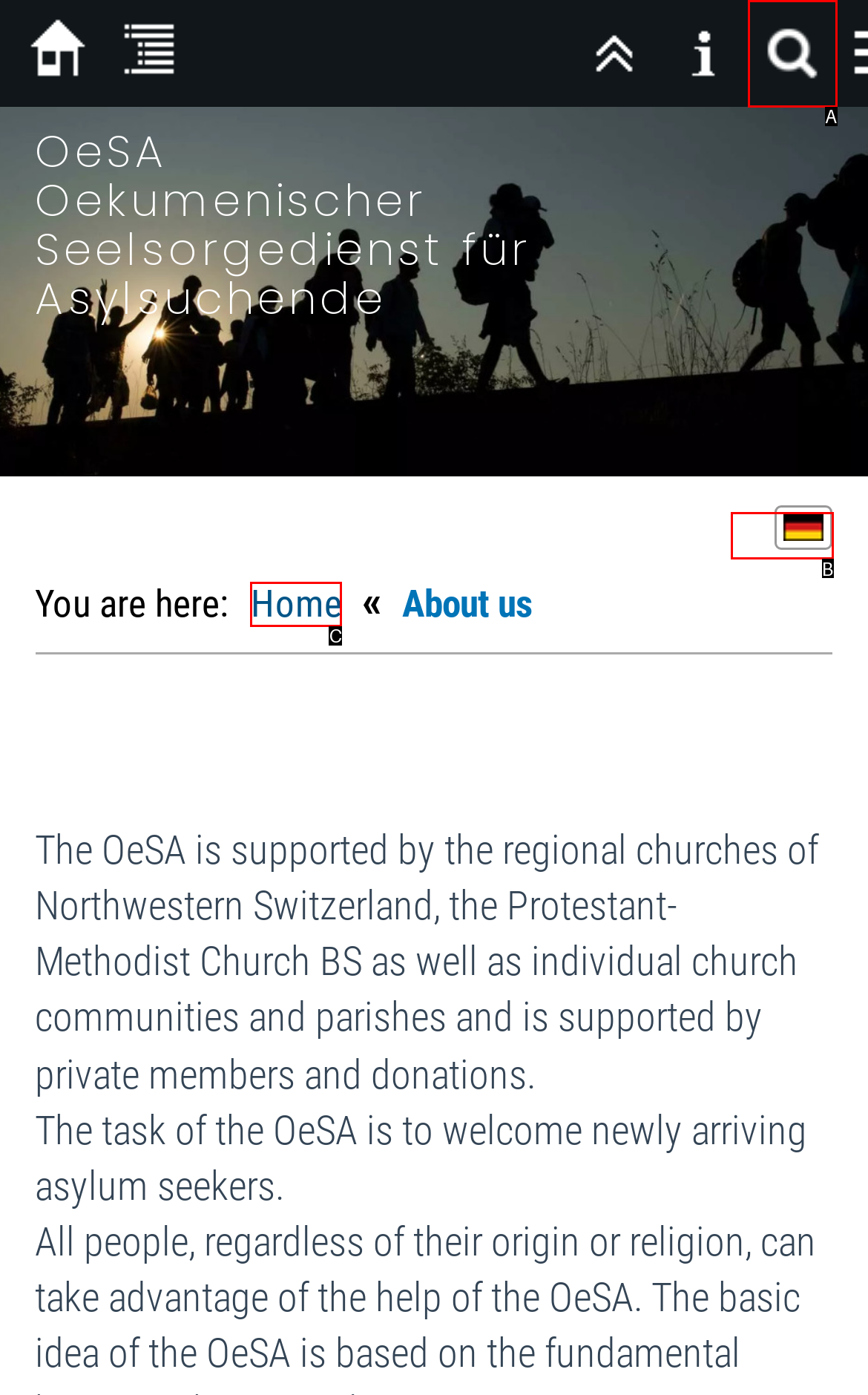Select the letter that corresponds to the description: alt="German" title="German". Provide your answer using the option's letter.

B